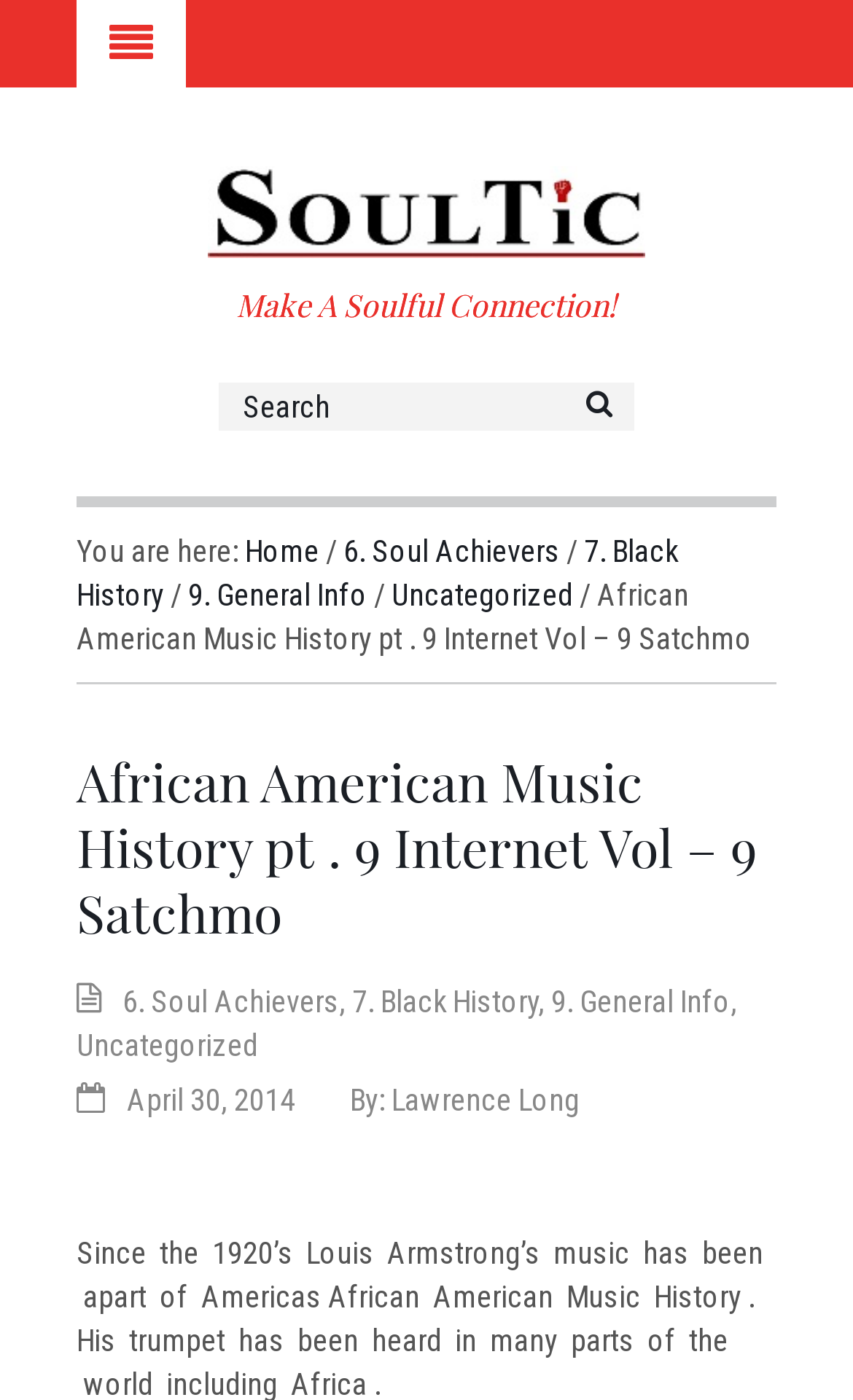Please specify the coordinates of the bounding box for the element that should be clicked to carry out this instruction: "Check out the post by Lawrence Long". The coordinates must be four float numbers between 0 and 1, formatted as [left, top, right, bottom].

[0.459, 0.773, 0.679, 0.798]